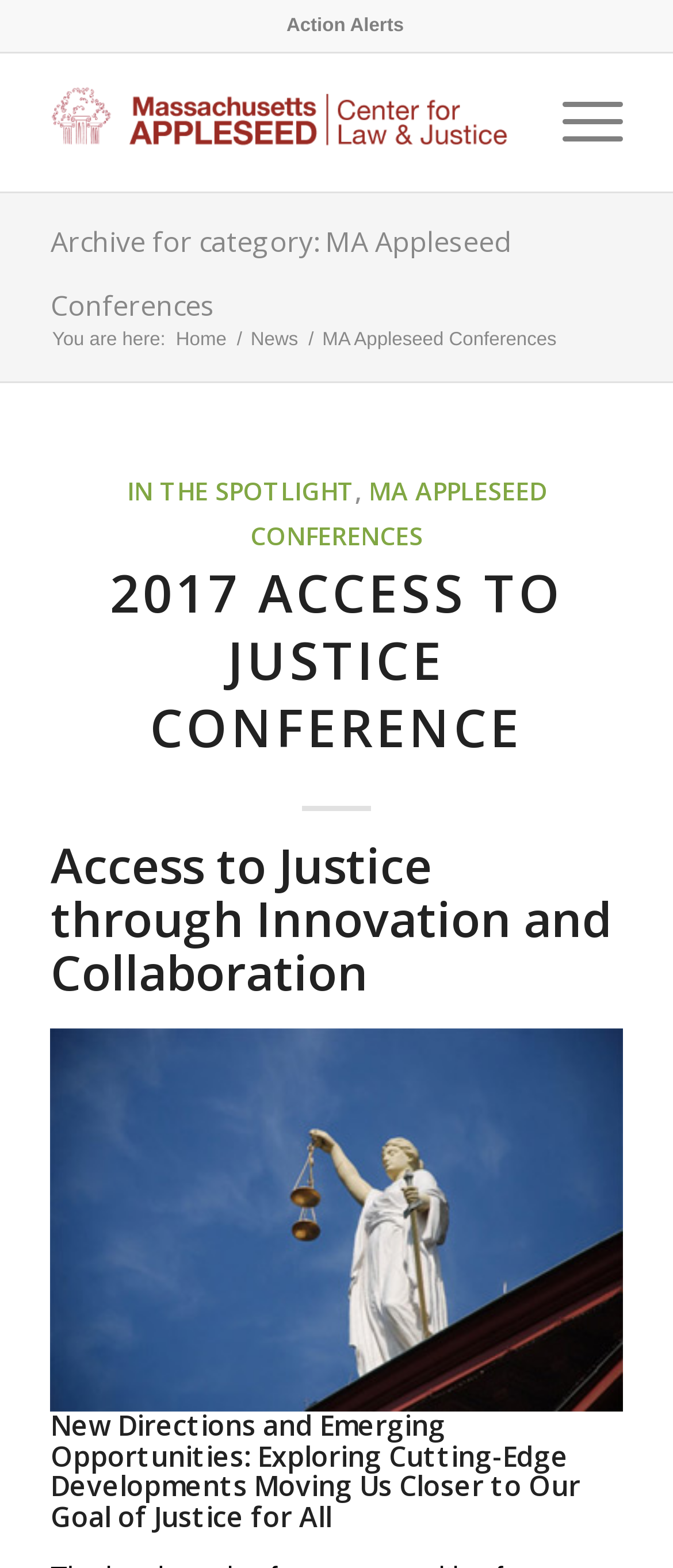Identify the bounding box coordinates of the clickable region to carry out the given instruction: "explore Access to Justice through Innovation and Collaboration".

[0.075, 0.535, 0.925, 0.637]